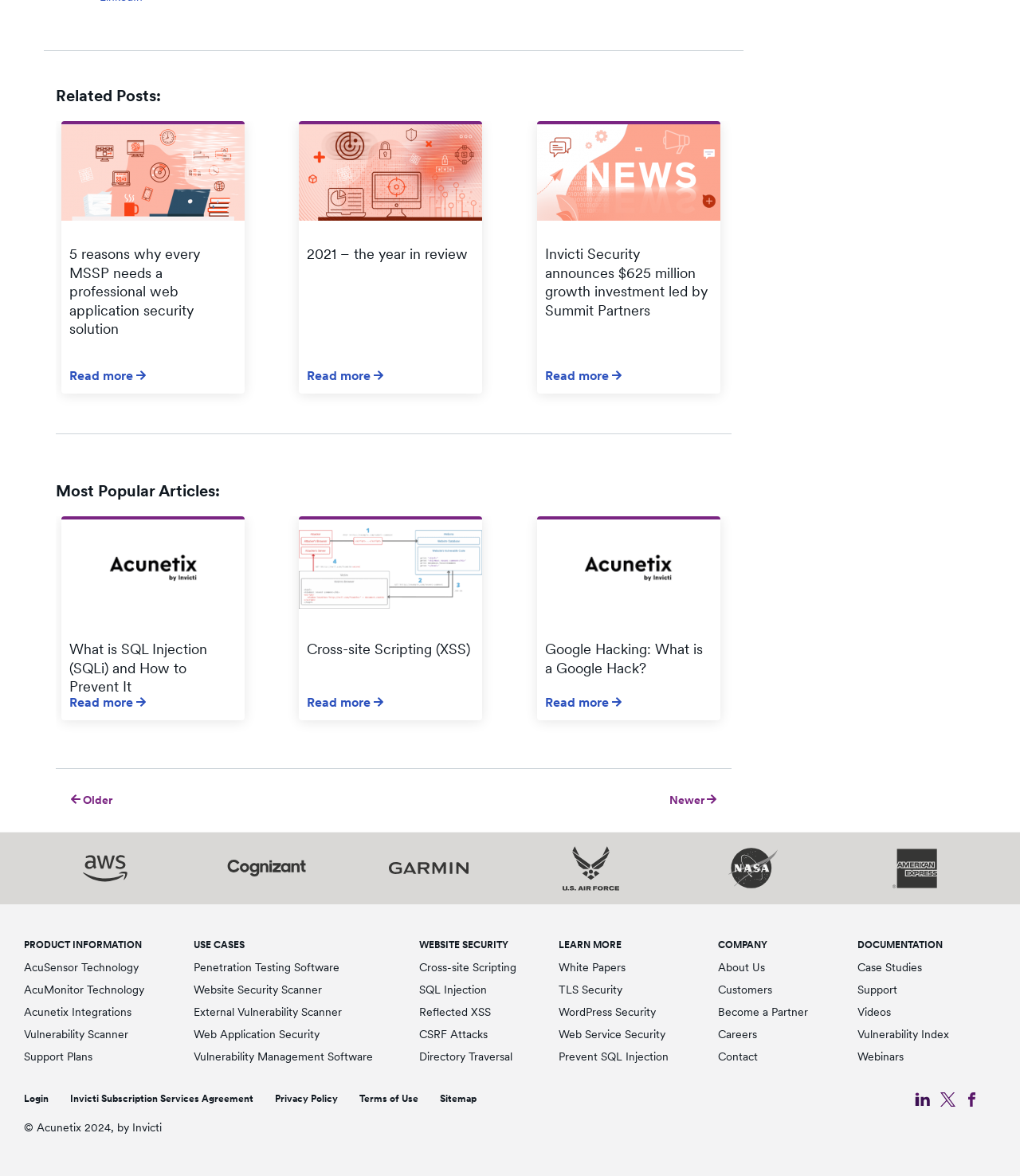Please specify the bounding box coordinates of the element that should be clicked to execute the given instruction: 'Enter your name'. Ensure the coordinates are four float numbers between 0 and 1, expressed as [left, top, right, bottom].

None